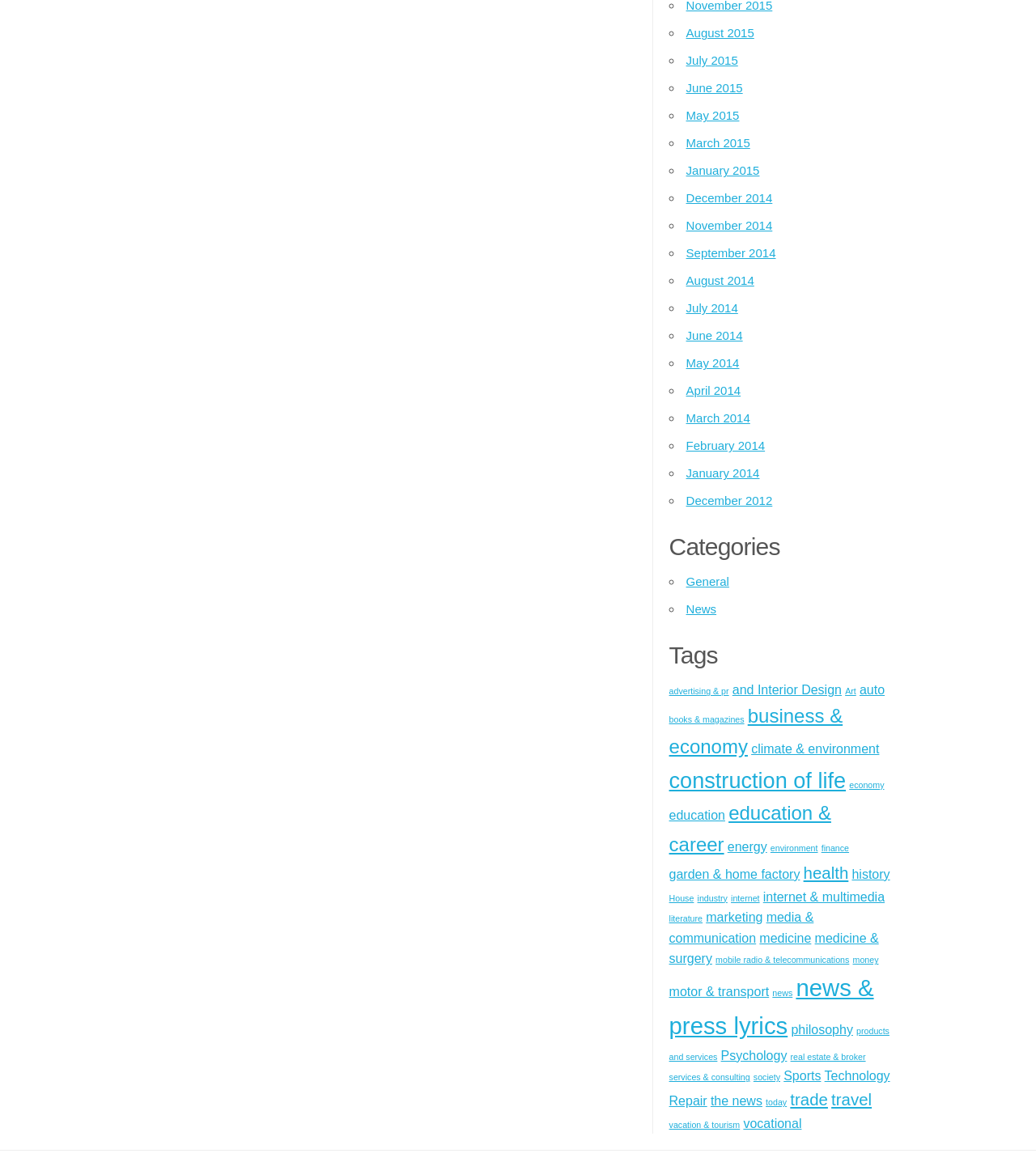Review the image closely and give a comprehensive answer to the question: What is the earliest month listed?

I scanned the list of links and found that the earliest month listed is January 2014, which is the first link in the list.